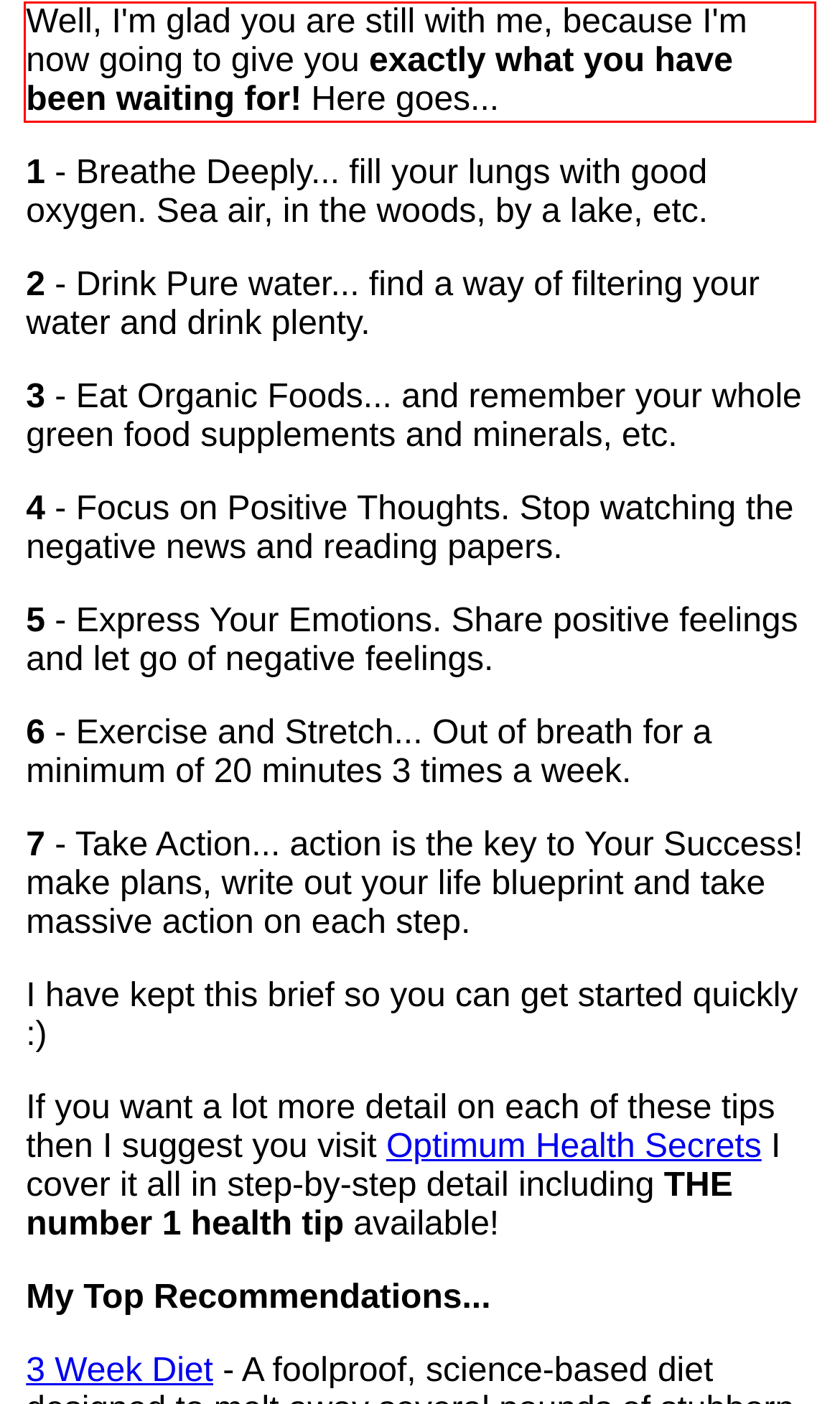You are presented with a webpage screenshot featuring a red bounding box. Perform OCR on the text inside the red bounding box and extract the content.

Well, I'm glad you are still with me, because I'm now going to give you exactly what you have been waiting for! Here goes...